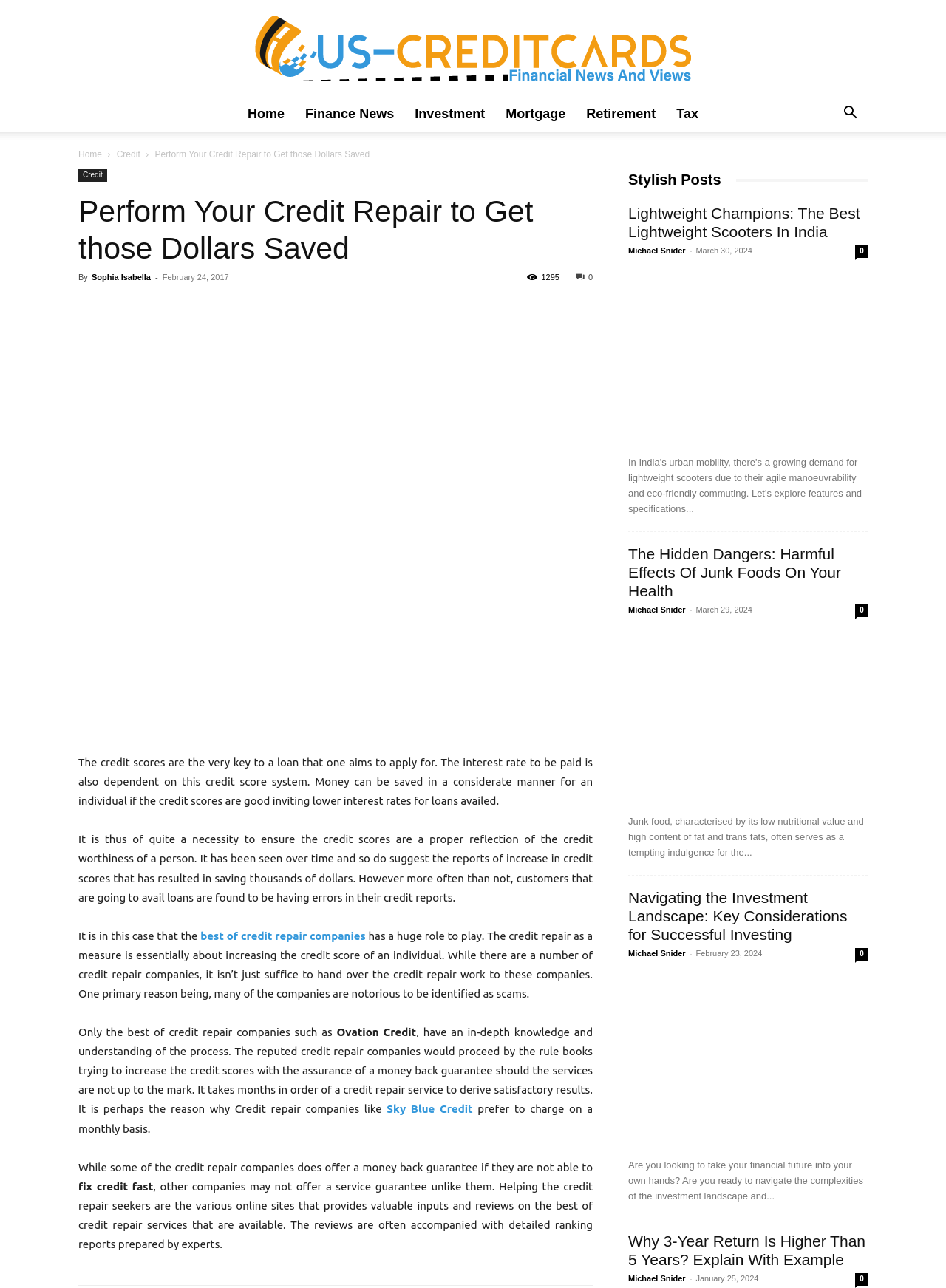What is the name of the author of the article 'Perform Your Credit Repair to Get those Dollars Saved'?
Provide a fully detailed and comprehensive answer to the question.

The author's name is mentioned in the article 'Perform Your Credit Repair to Get those Dollars Saved' as 'Sophia Isabella', which is located below the article title.